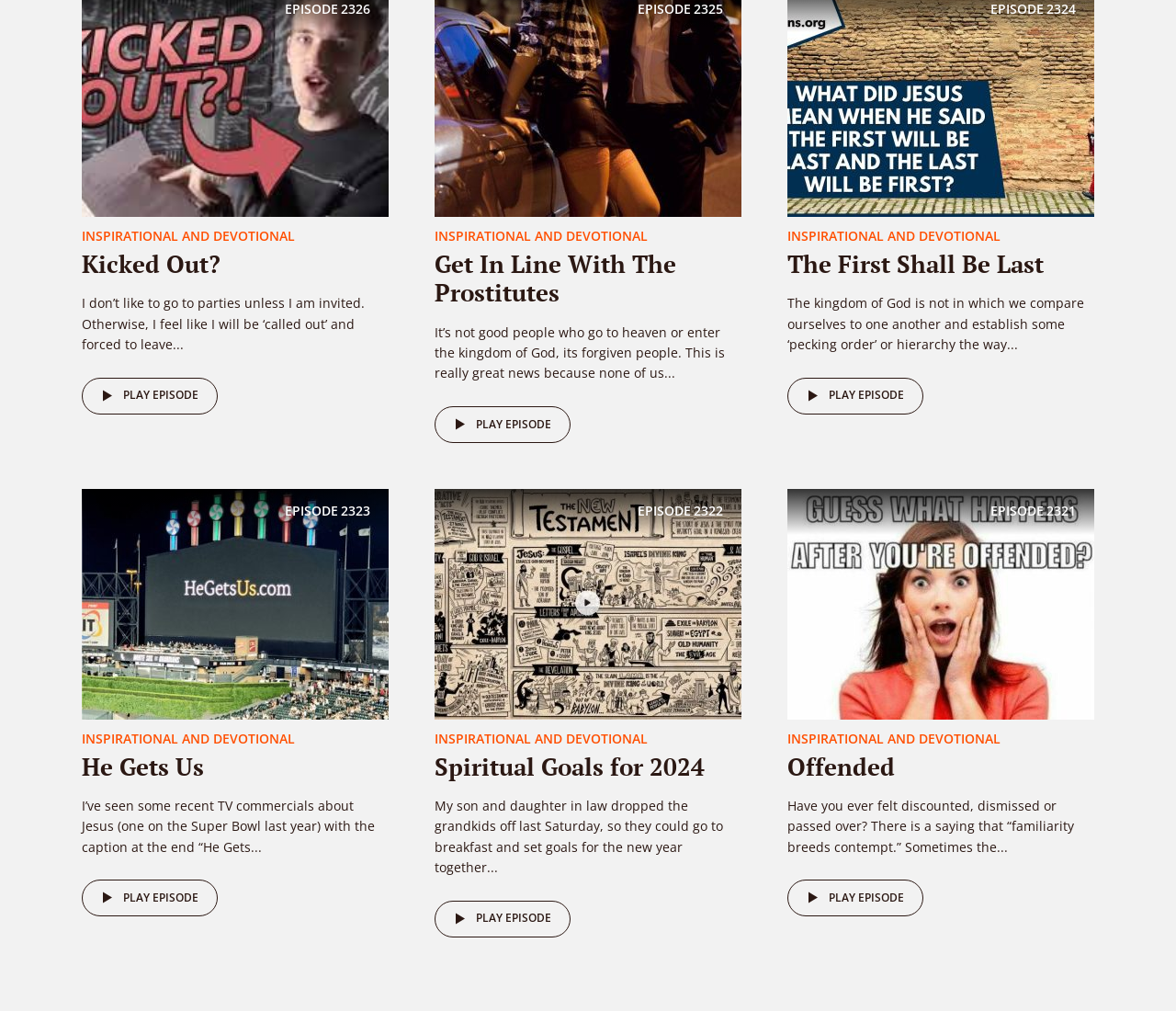Please specify the coordinates of the bounding box for the element that should be clicked to carry out this instruction: "Play episode 'Kicked Out?'". The coordinates must be four float numbers between 0 and 1, formatted as [left, top, right, bottom].

[0.07, 0.246, 0.188, 0.277]